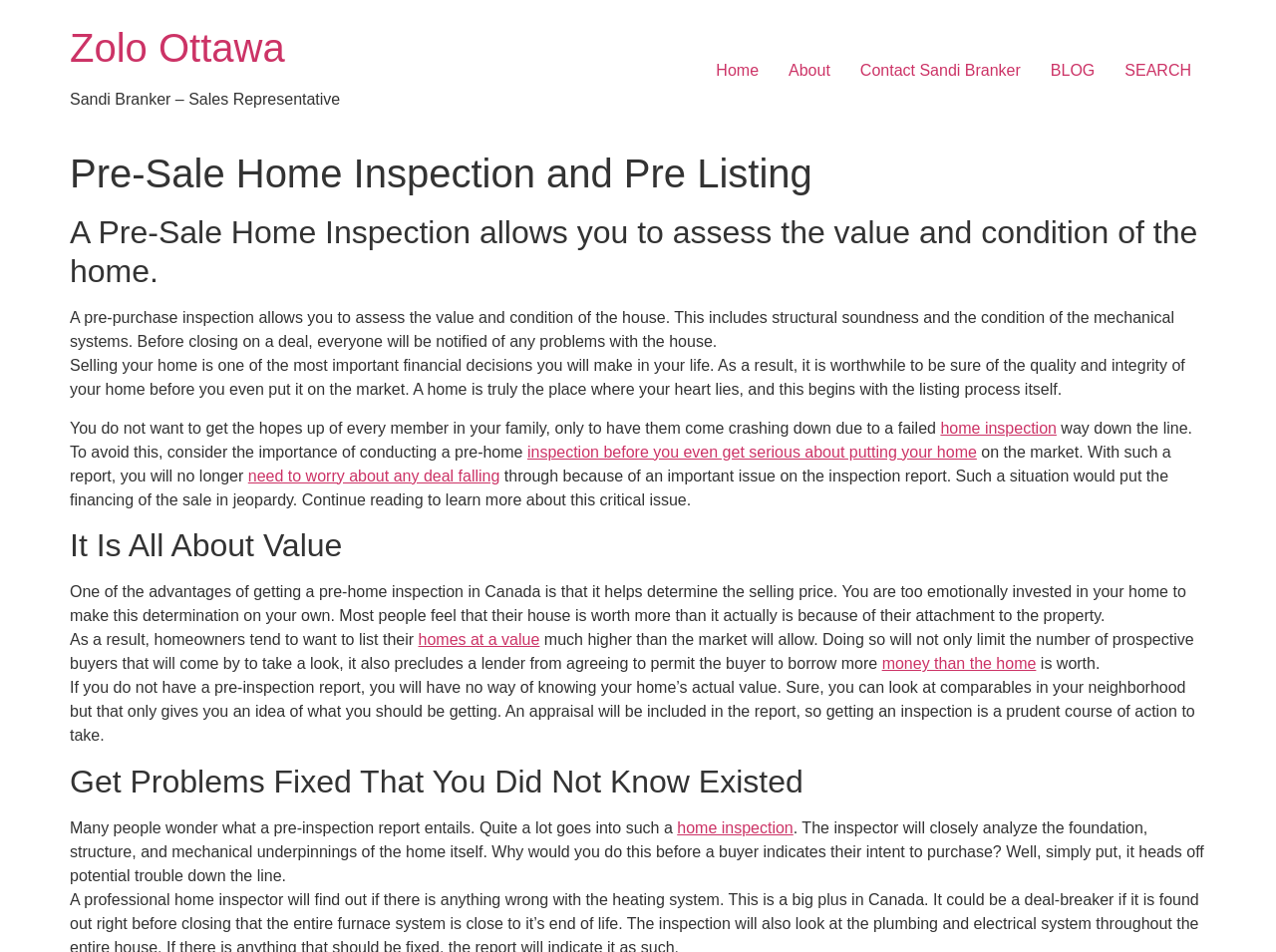Please locate the bounding box coordinates of the element that should be clicked to achieve the given instruction: "Read about 'Pre-Sale Home Inspection and Pre Listing'".

[0.055, 0.157, 0.945, 0.208]